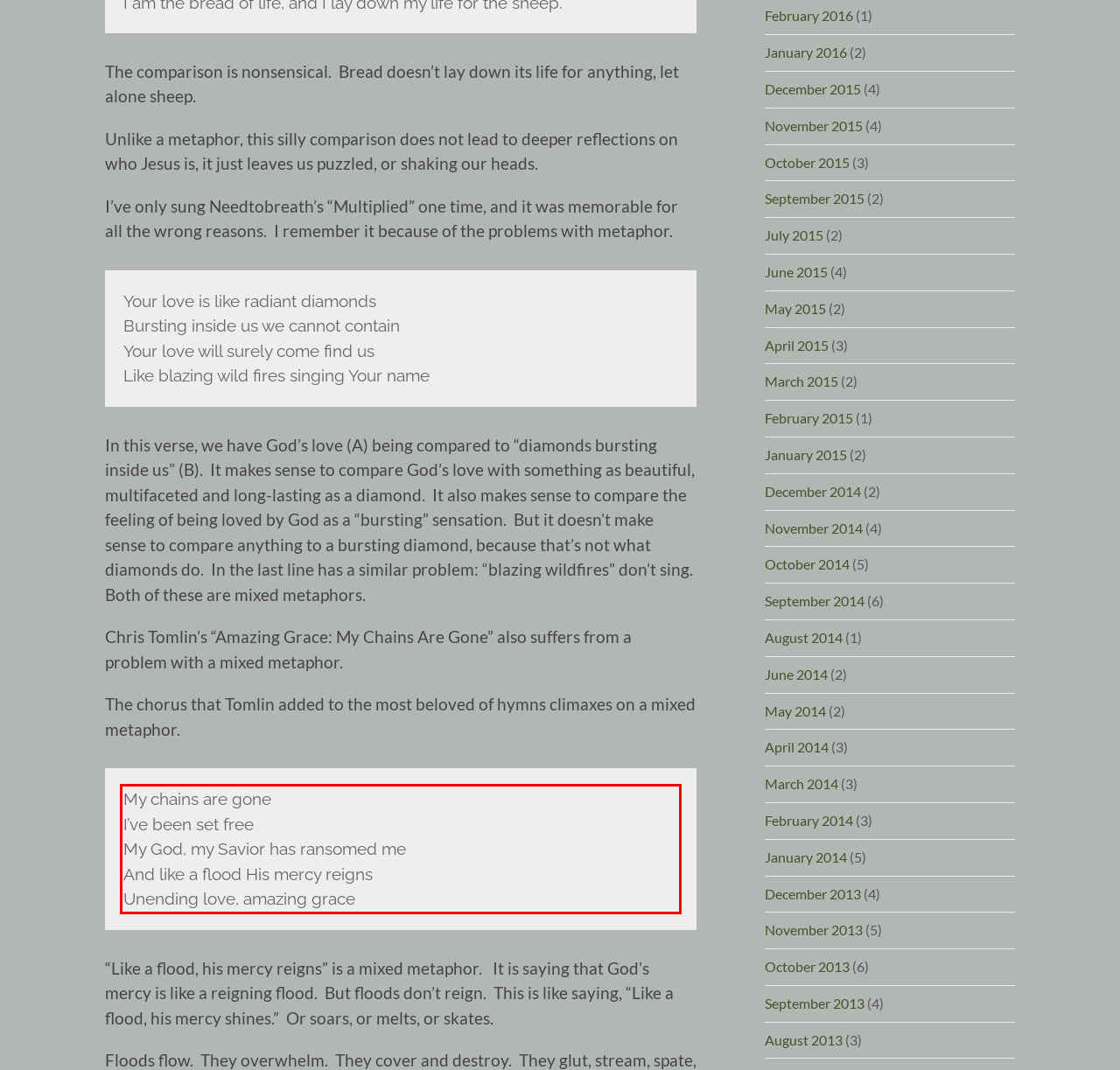You are given a webpage screenshot with a red bounding box around a UI element. Extract and generate the text inside this red bounding box.

My chains are gone I’ve been set free My God, my Savior has ransomed me And like a flood His mercy reigns Unending love, amazing grace